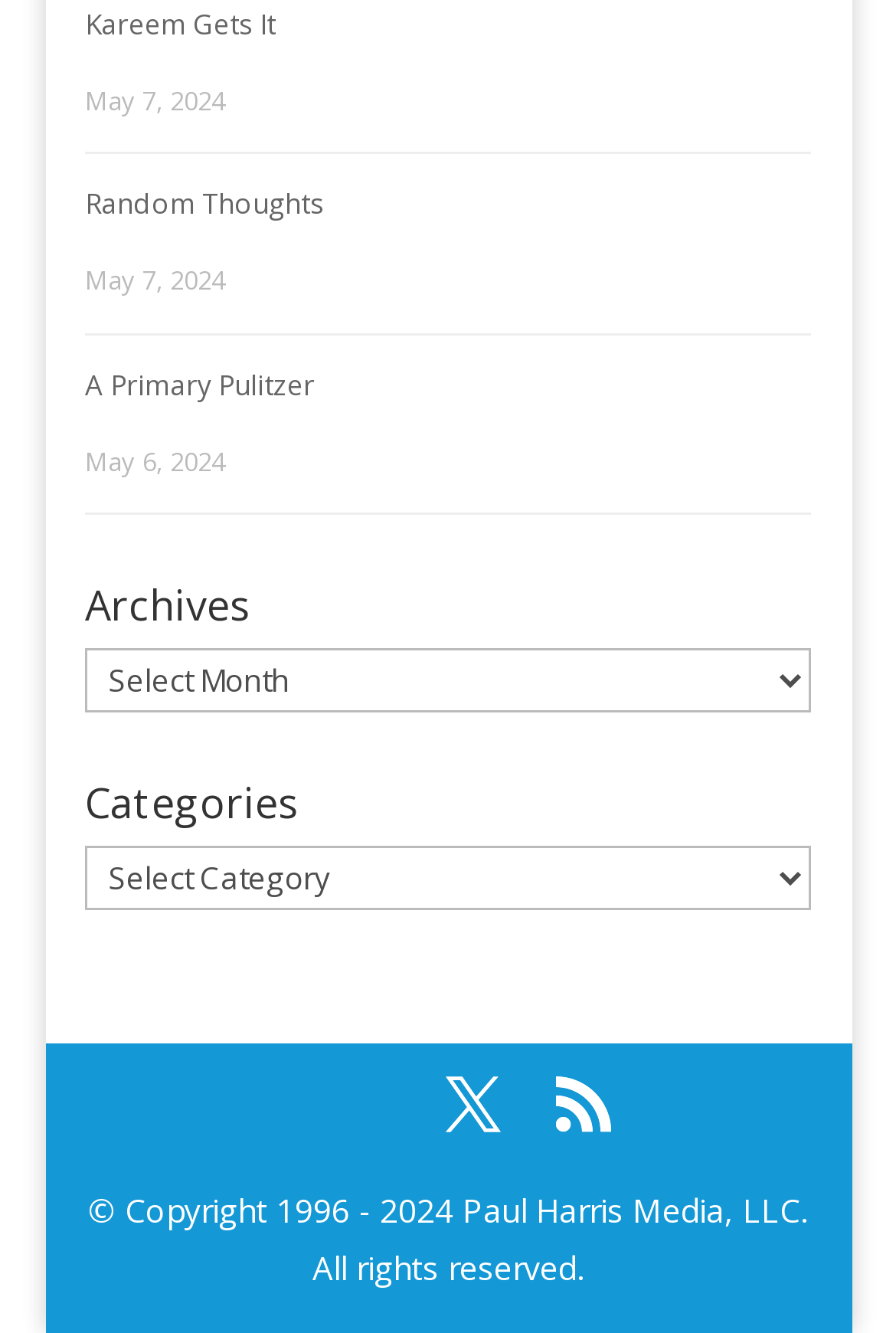Can you look at the image and give a comprehensive answer to the question:
What is the name of the section that has a combobox?

I examined the elements and found that the combobox element has a heading element 'Archives' above it, which suggests that the section with a combobox is named 'Archives'.